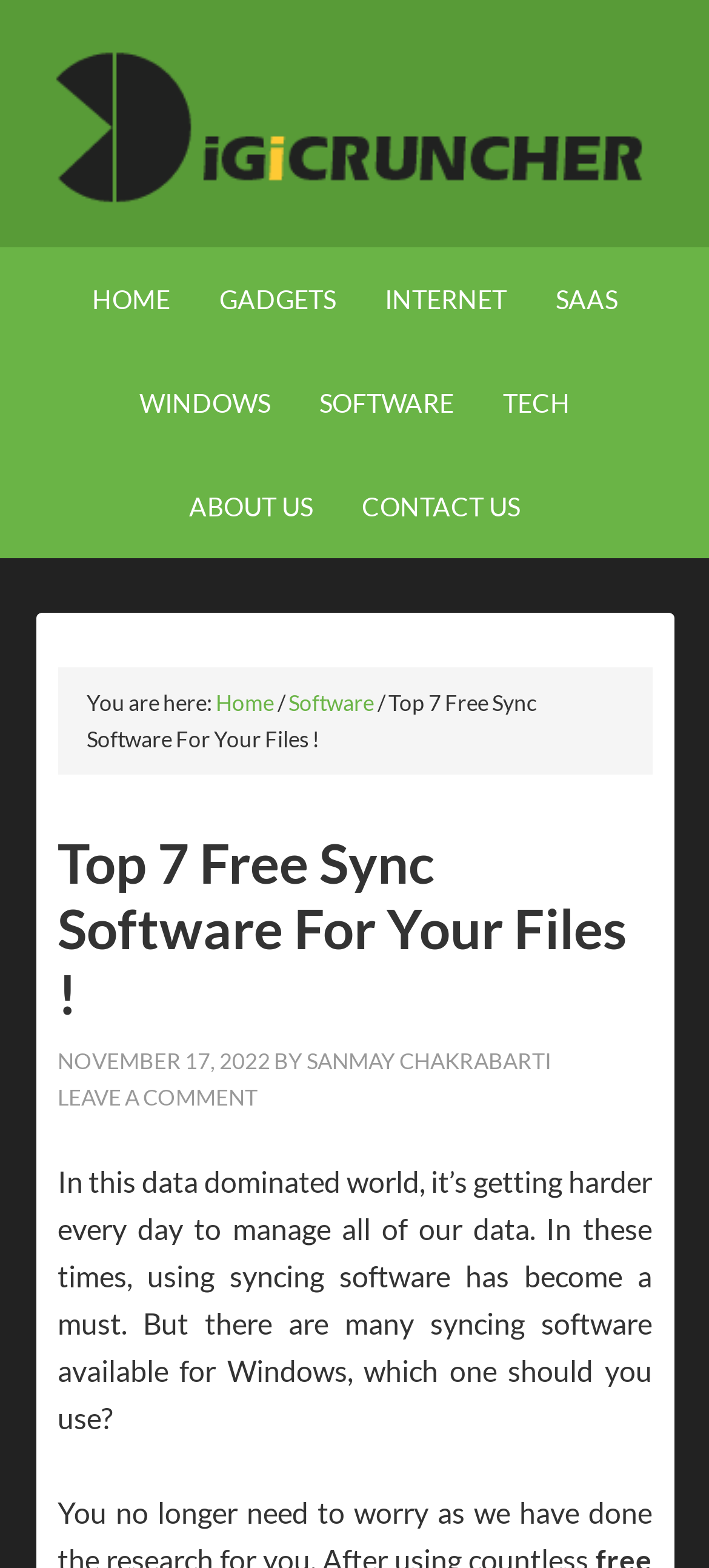How many free sync software are discussed in the article?
Answer the question in as much detail as possible.

The title of the article explicitly states that it will discuss the top 7 free sync software for Windows, implying that the article will provide a list of 7 software options.